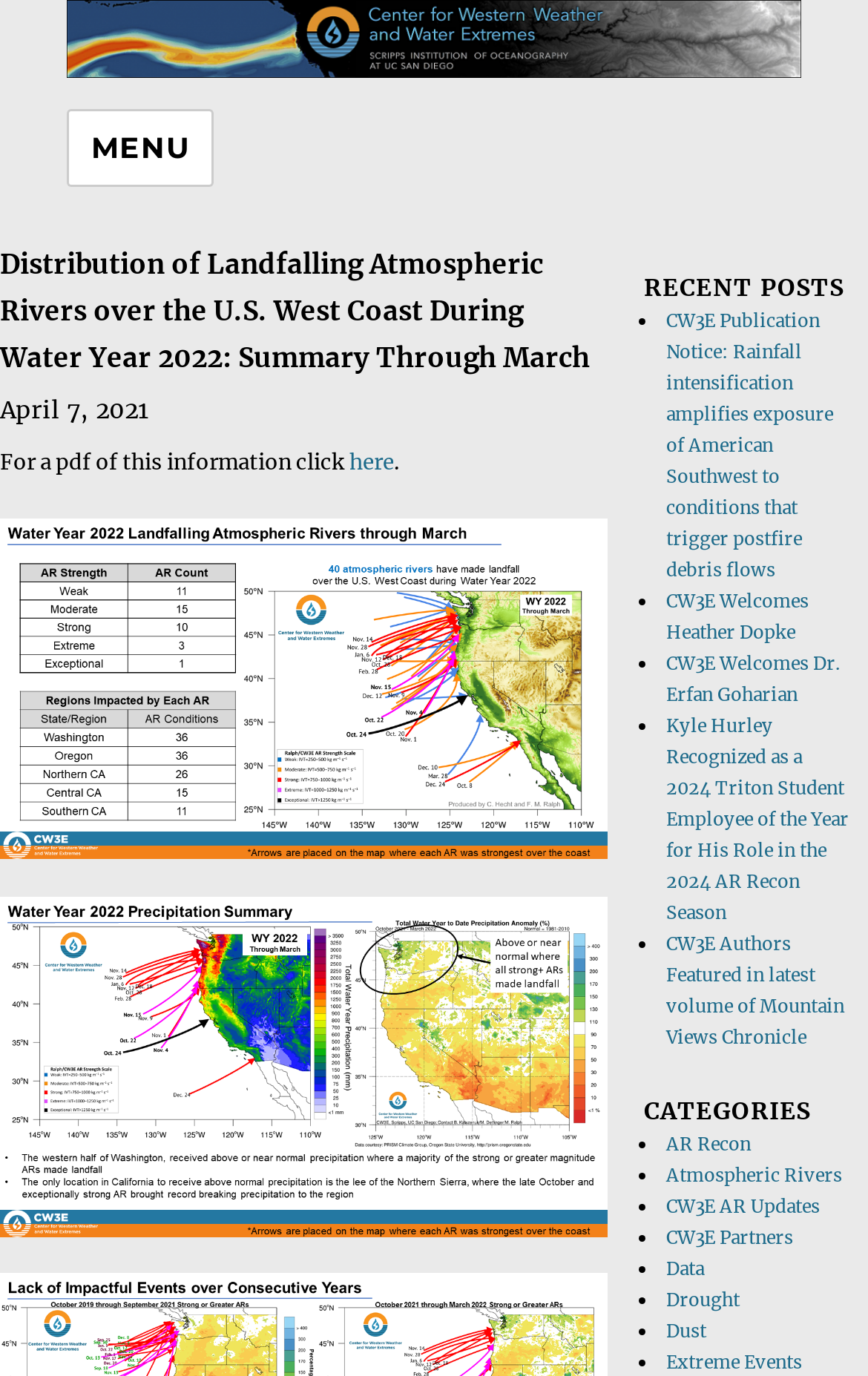Determine the coordinates of the bounding box for the clickable area needed to execute this instruction: "Send an email".

None